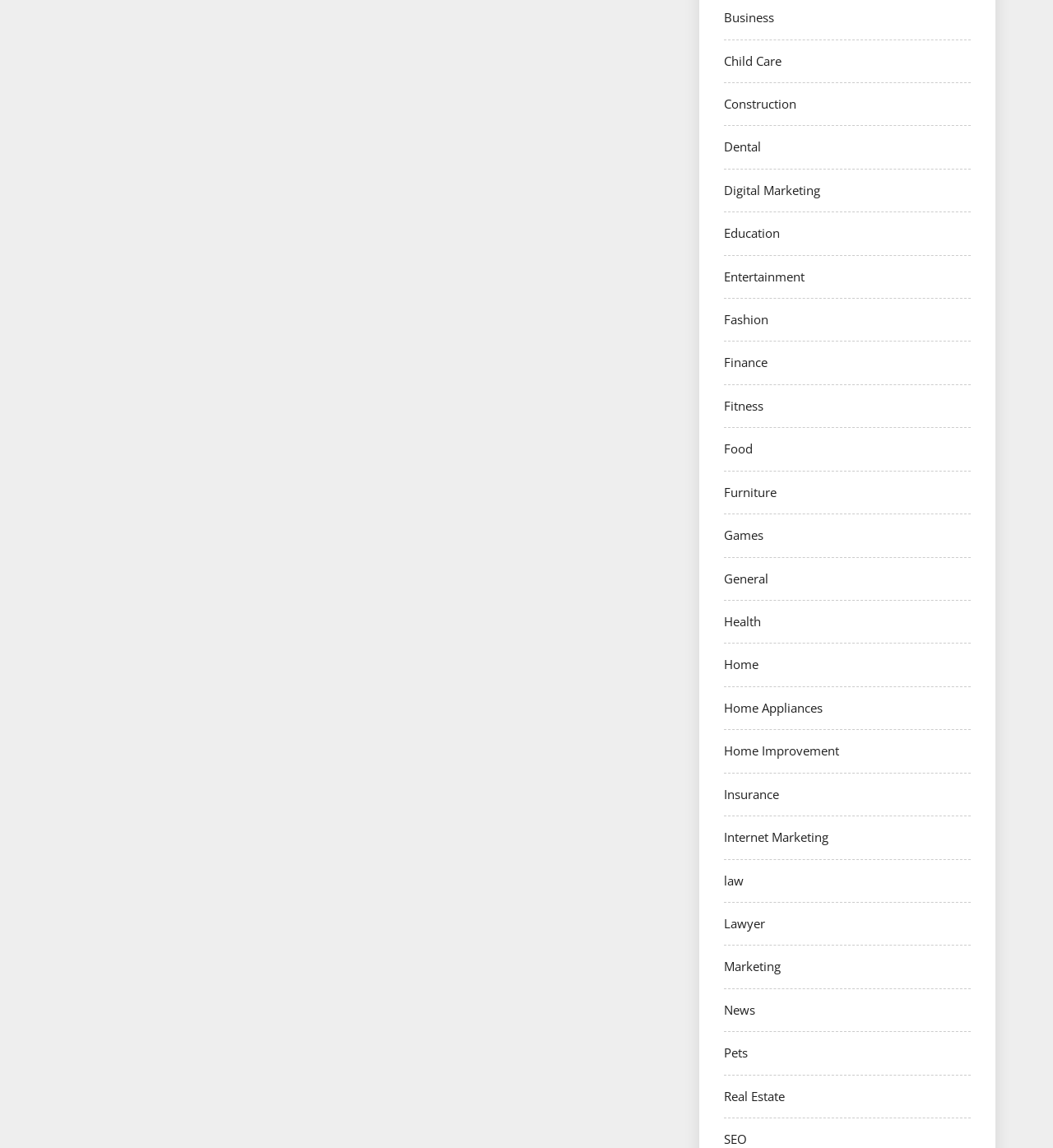What is the last category listed?
Using the visual information, reply with a single word or short phrase.

SEO